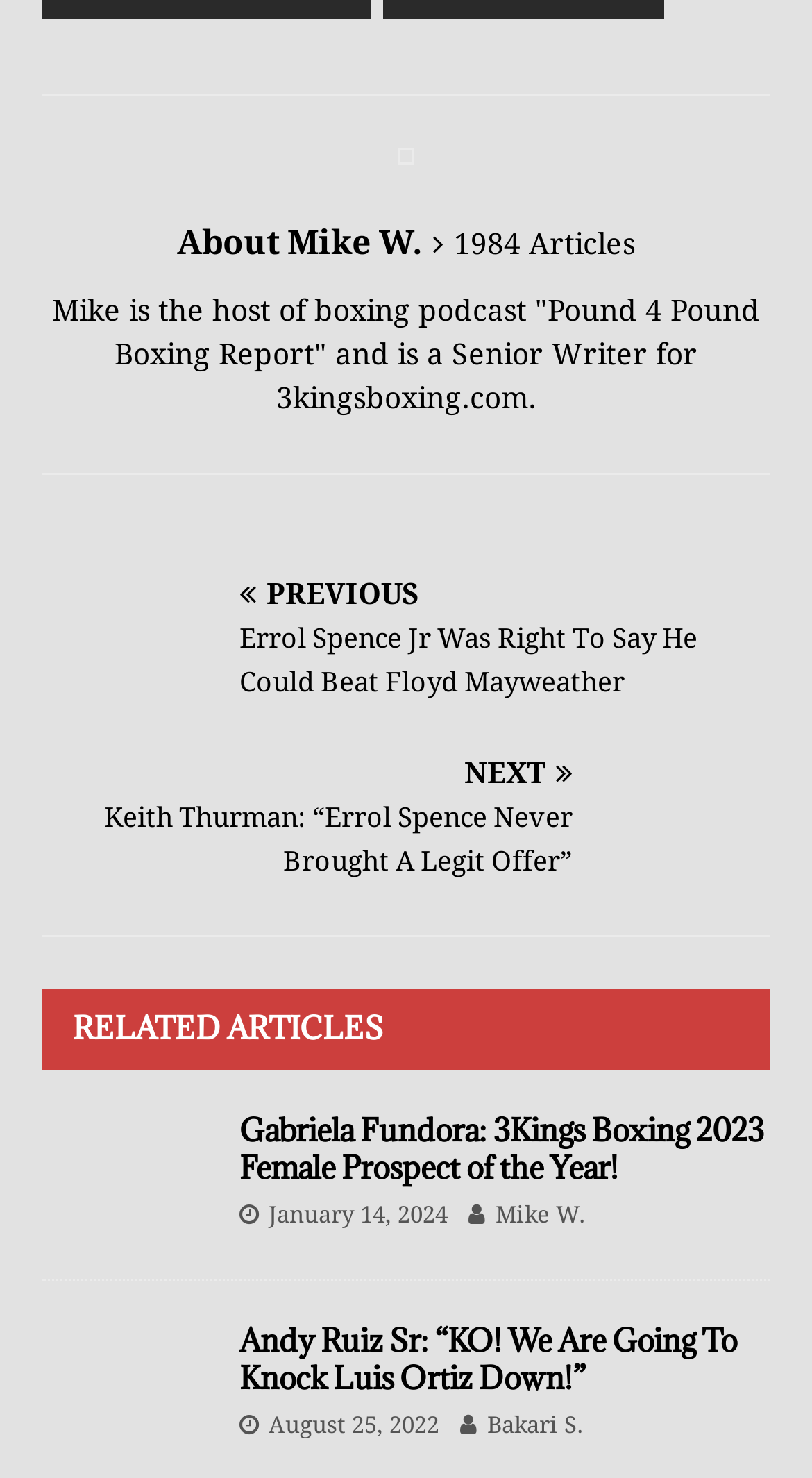With reference to the image, please provide a detailed answer to the following question: How many images are there in the webpage?

There are four image elements in the webpage, each associated with a link element. They are the images of Errol Spence Jr. and Floyd Mayweather Jr., Keith Thurman and Errol Spence Jr., Gabriela Fundora, and Andy Ruiz Sr.